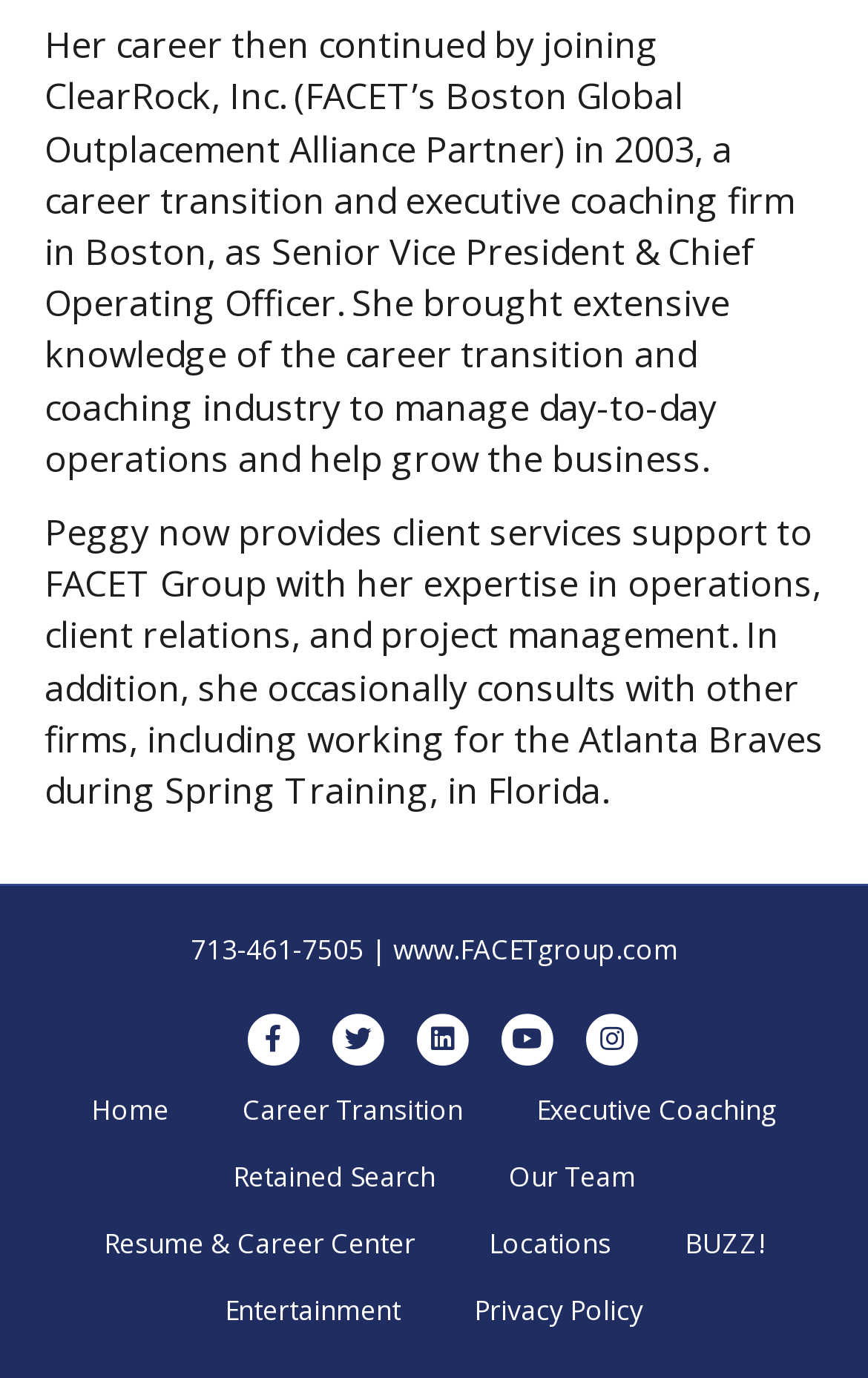Identify the bounding box coordinates for the element that needs to be clicked to fulfill this instruction: "visit garden tips page". Provide the coordinates in the format of four float numbers between 0 and 1: [left, top, right, bottom].

None